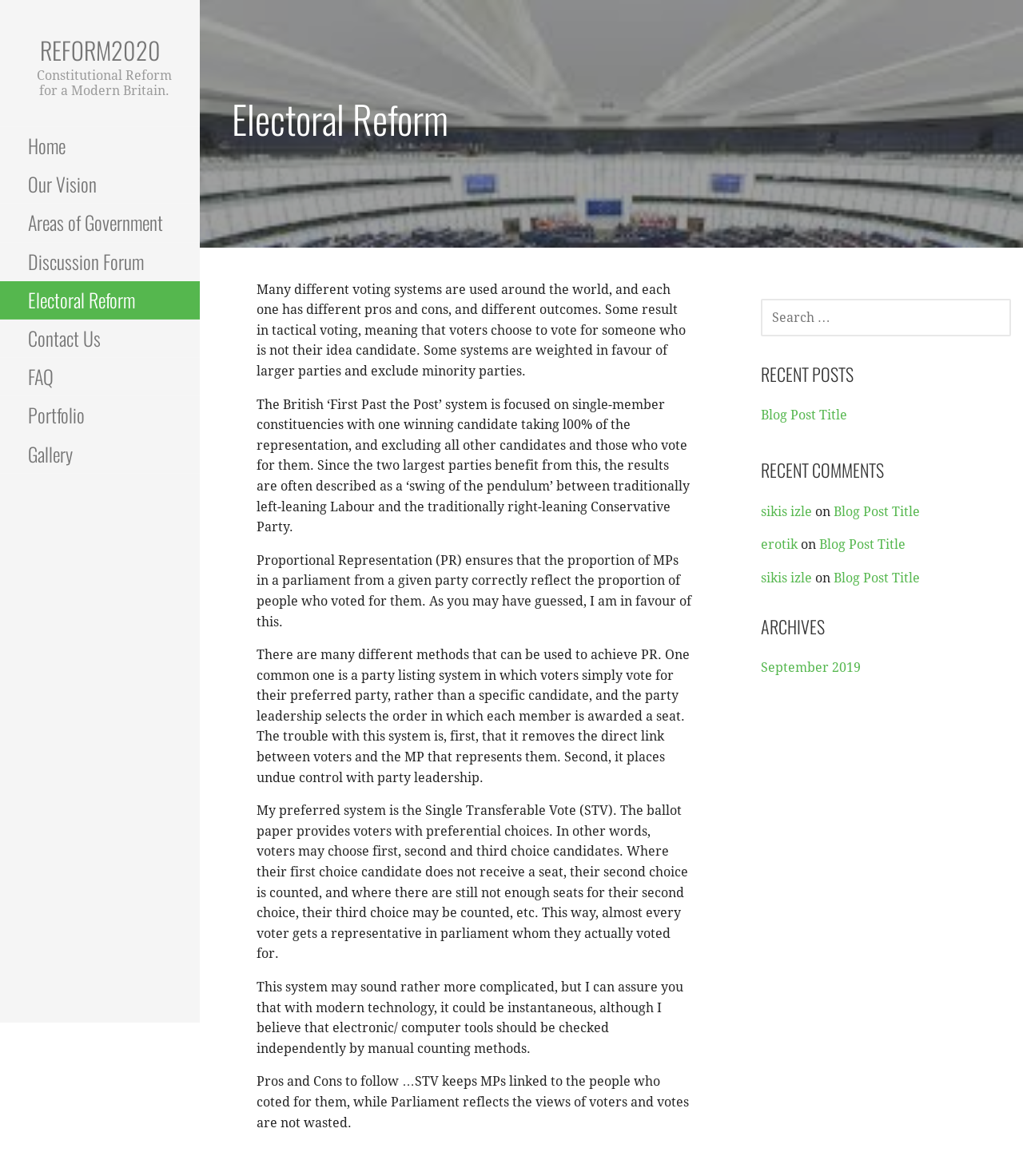Examine the image carefully and respond to the question with a detailed answer: 
What is the main topic of this webpage?

Based on the webpage's content, especially the heading 'Electoral Reform' and the text describing different voting systems, I can conclude that the main topic of this webpage is electoral reform.